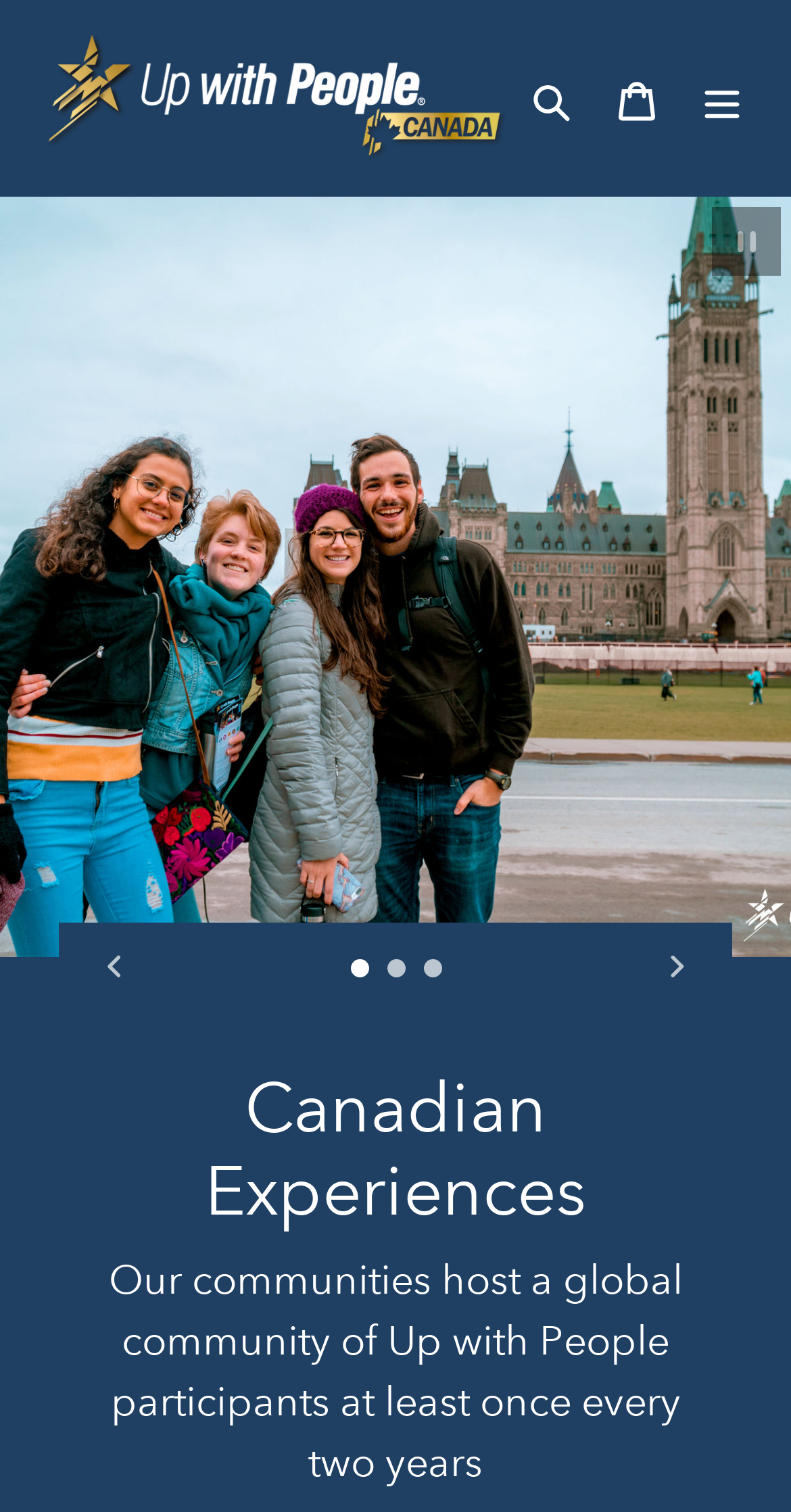How many slideshow buttons are there?
Based on the screenshot, provide a one-word or short-phrase response.

3